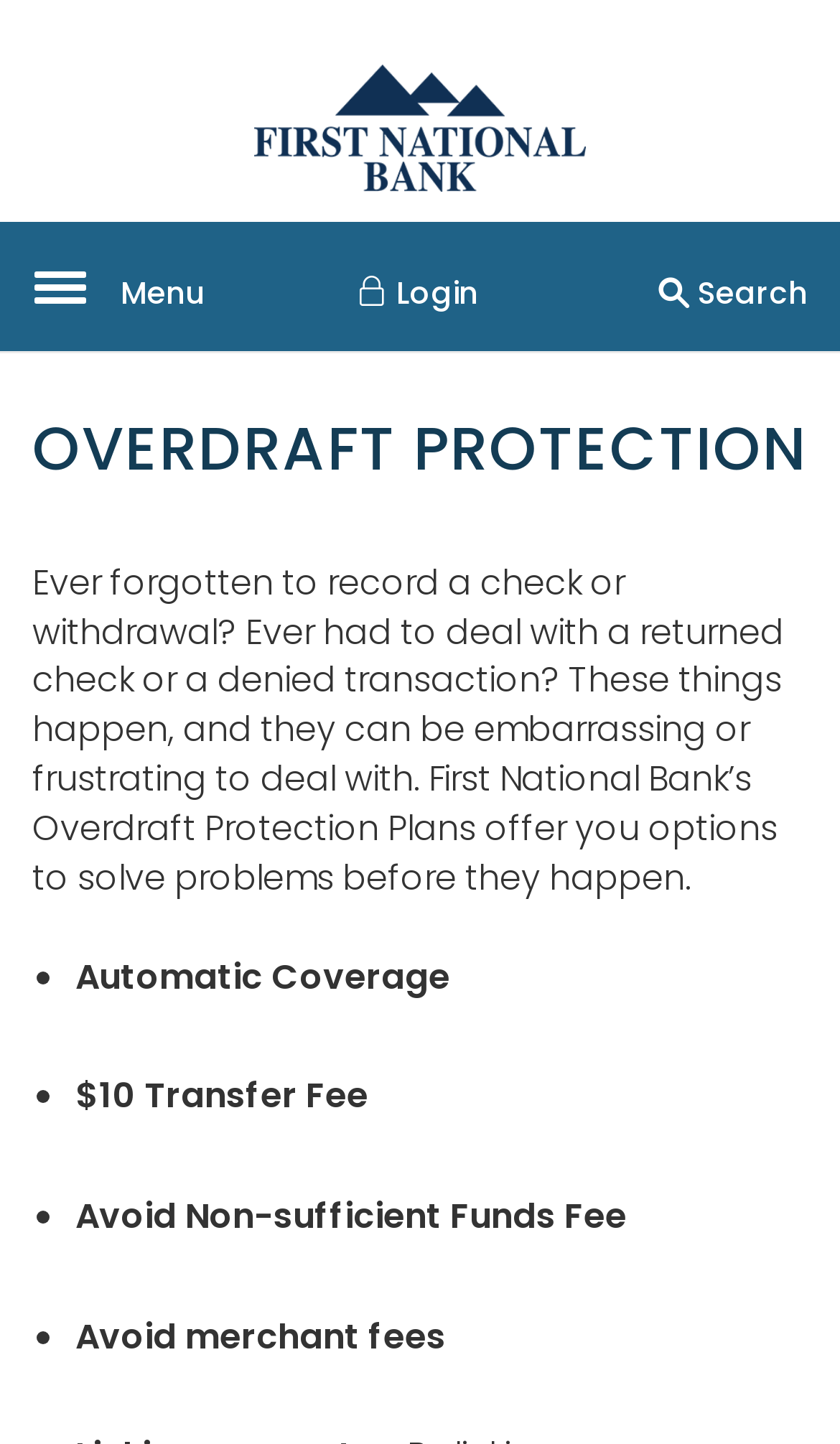Based on the image, please elaborate on the answer to the following question:
What is the fee for transferring funds?

According to the webpage, the fee for transferring funds is $10, which is one of the benefits of Overdraft Protection Plans.